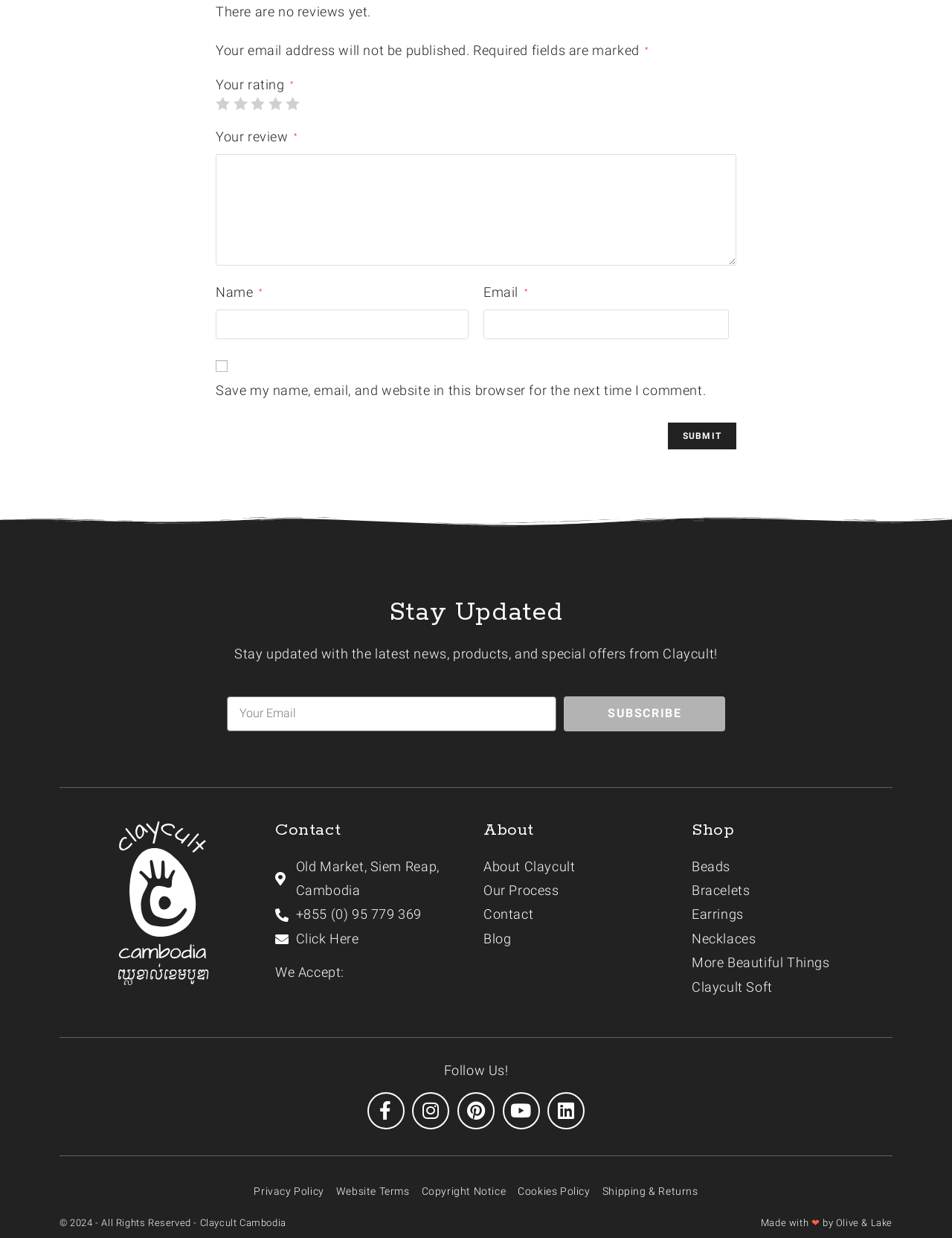Please provide the bounding box coordinate of the region that matches the element description: Claycult Cambodia. Coordinates should be in the format (top-left x, top-left y, bottom-right x, bottom-right y) and all values should be between 0 and 1.

[0.21, 0.983, 0.301, 0.992]